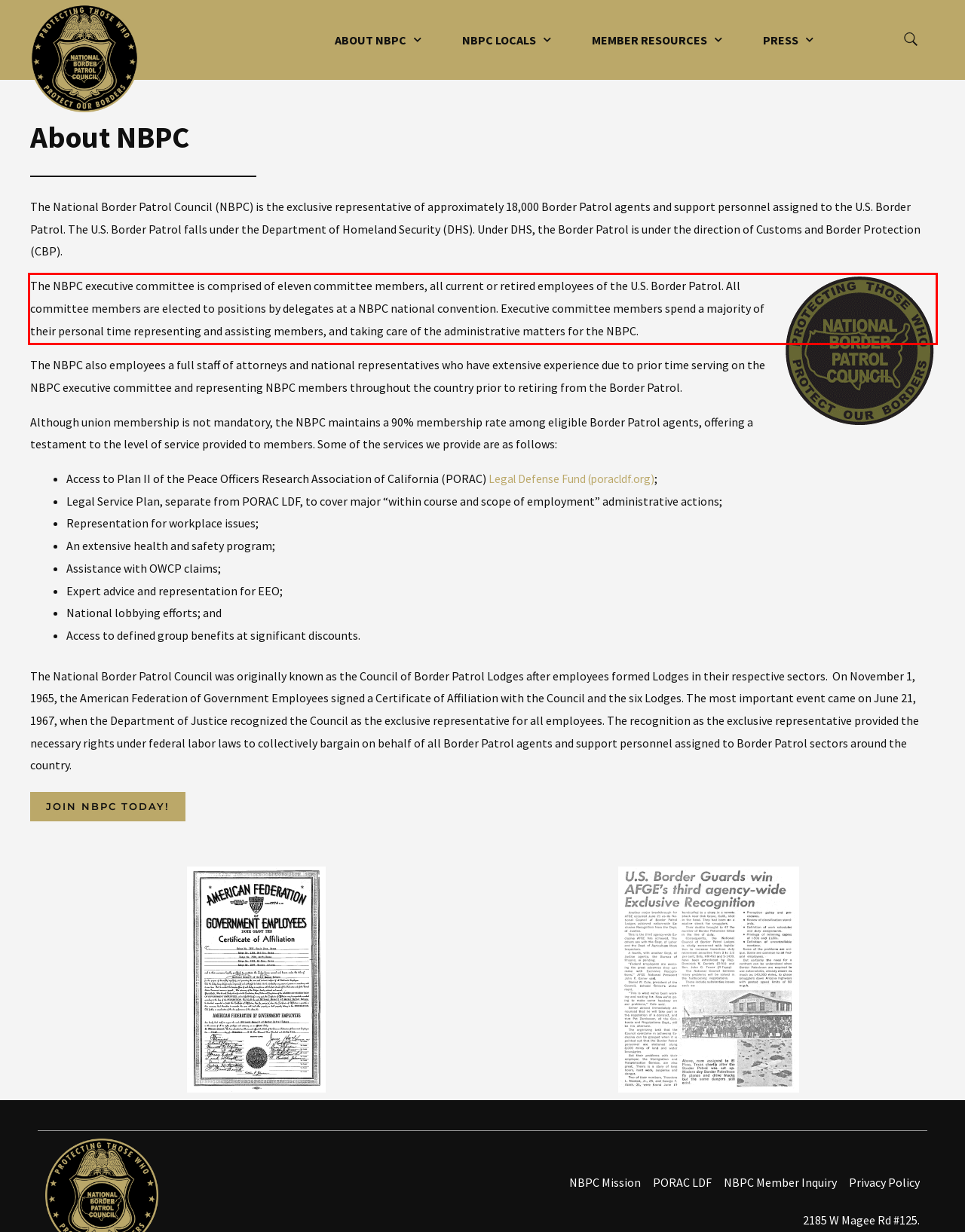Using the webpage screenshot, recognize and capture the text within the red bounding box.

The NBPC executive committee is comprised of eleven committee members, all current or retired employees of the U.S. Border Patrol. All committee members are elected to positions by delegates at a NBPC national convention. Executive committee members spend a majority of their personal time representing and assisting members, and taking care of the administrative matters for the NBPC.